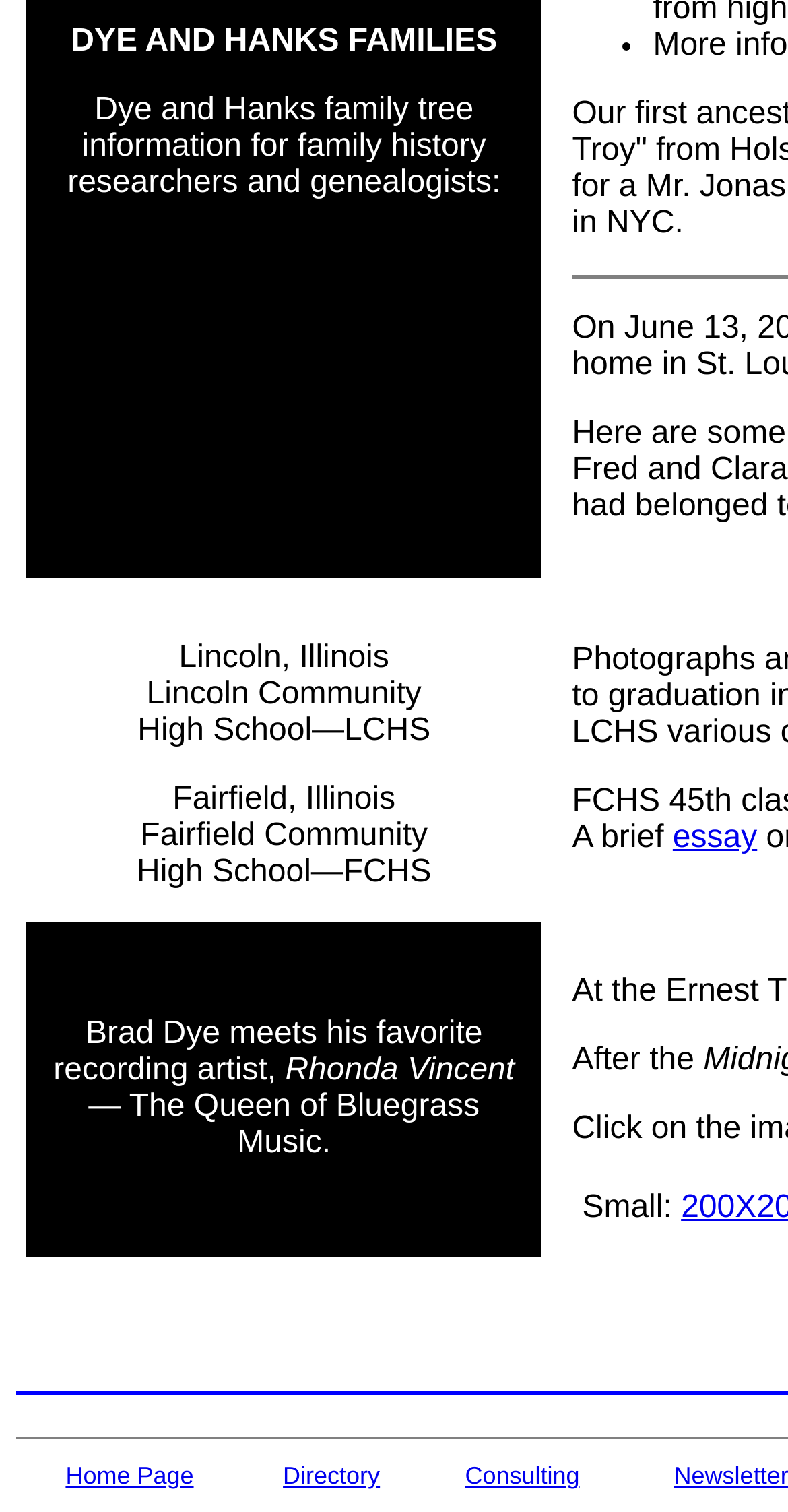How many links are in the Home Page cell?
Could you give a comprehensive explanation in response to this question?

I counted the links in the Home Page cell and found only one link with the text 'Home Page'.